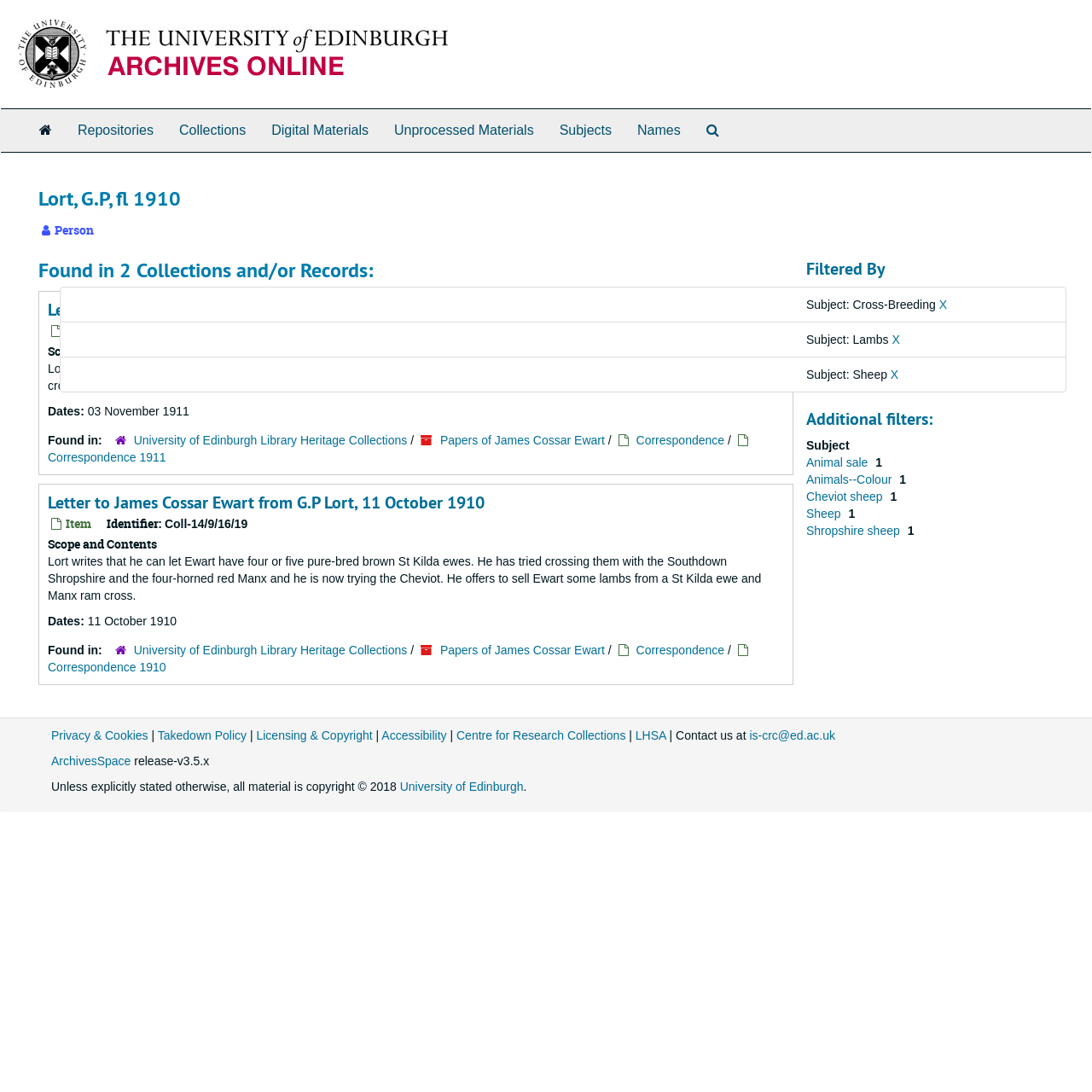Give a comprehensive overview of the webpage, including key elements.

This webpage is about Lort, G.P, fl 1910, and it appears to be an archive or manuscript collection from the University of Edinburgh. At the top of the page, there is a University of Edinburgh logo and a link to the university's website. Below that, there is a top-level navigation menu with links to repositories, collections, digital materials, unprocessed materials, subjects, names, and a search function.

The main content of the page is divided into two sections. The first section has a heading "Lort, G.P, fl 1910" and provides information about the person, including a description of them as a person. Below that, there is a section titled "Found in 2 Collections and/or Records" which lists two letters written by G.P Lort to James Cossar Ewart, one dated November 3, 1911, and the other dated October 11, 1910. Each letter has a link to view its contents, and there is also information about the identifier, scope, and contents of each letter.

The second section of the page is titled "Filtered By" and appears to be a filtering system for the archives. There are three subjects listed: Cross-Breeding, Lambs, and Sheep, each with an "X" link next to it. Below that, there is a section titled "Additional filters" which lists several subjects, including Animal sale, Animals--Colour, Cheviot sheep, Sheep, and Shropshire sheep, each with a link to filter the archives by that subject.

At the bottom of the page, there are links to privacy and cookies, takedown policy, licensing and copyright, accessibility, and contact information for the Centre for Research Collections. There is also a link to ArchivesSpace and LHSA.